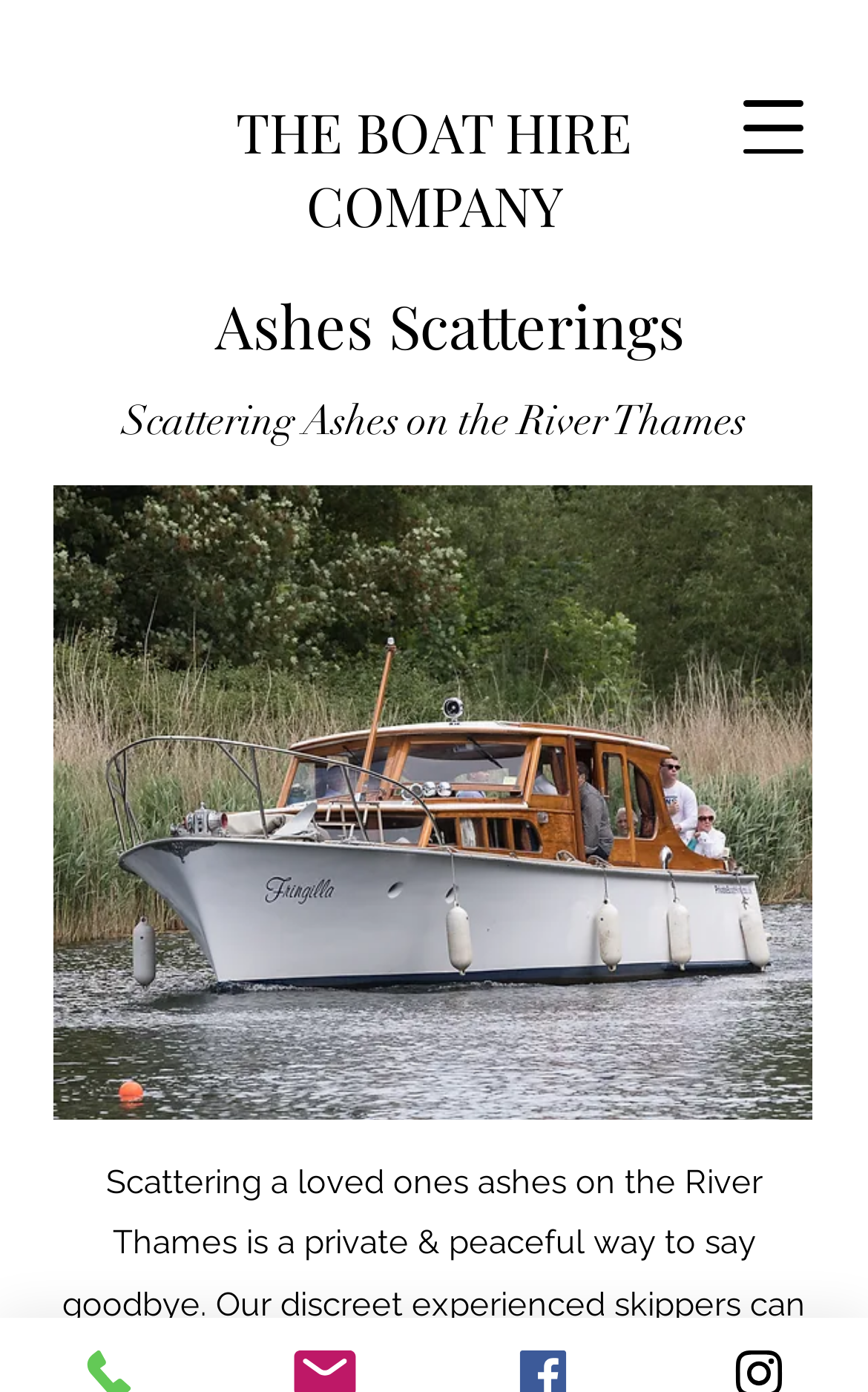Create a detailed summary of all the visual and textual information on the webpage.

The webpage is about The Boat Hire Company, which offers private boat hire services for scattering ashes on the River Thames in Windsor and Maidenhead. 

At the top left of the page, there is a button to open the navigation menu. Next to it, there is a link to the company's homepage, "THE BOAT HIRE COMPANY". 

Below the company's name, there is a heading "Ashes Scatterings" followed by a brief description "Scattering Ashes on the River Thames". 

On the left side of the page, there is a large image showing a serene scene of ashes scattering on the River Thames. 

To the right of the image, there is a block of text that explains the service offered by the company. It describes how scattering ashes on the River Thames can be a private and peaceful way to say goodbye to a loved one, and how their experienced skippers can help choose a quiet spot for the ceremony. 

At the bottom of the page, there are four links to contact the company: "Phone", "Email", "Facebook", and "Instagram". Each link has a corresponding icon image next to it.